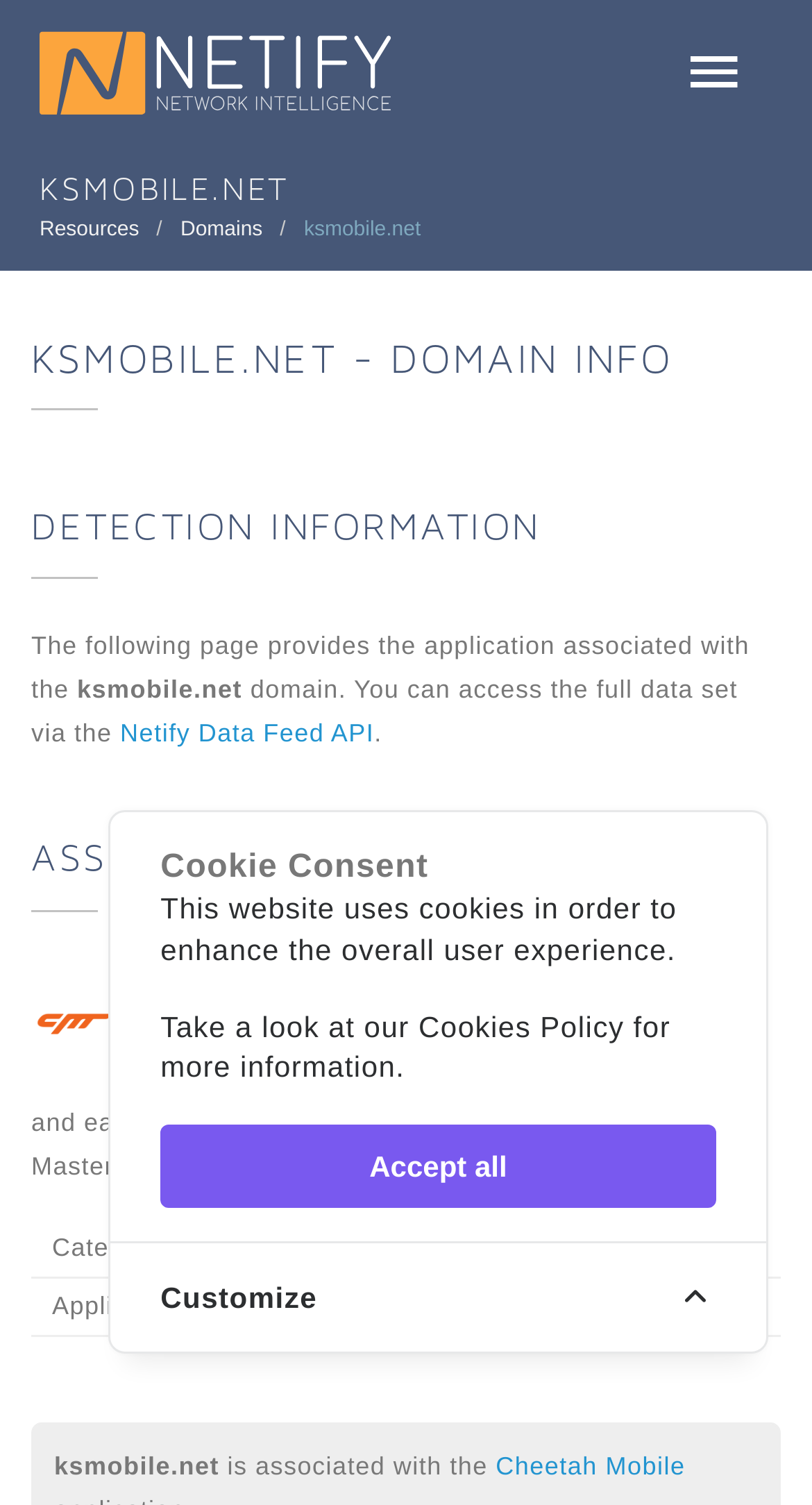What is the purpose of Cheetah Mobile?
Answer the question with a single word or phrase by looking at the picture.

Provide a faster, safer and easier mobile experience